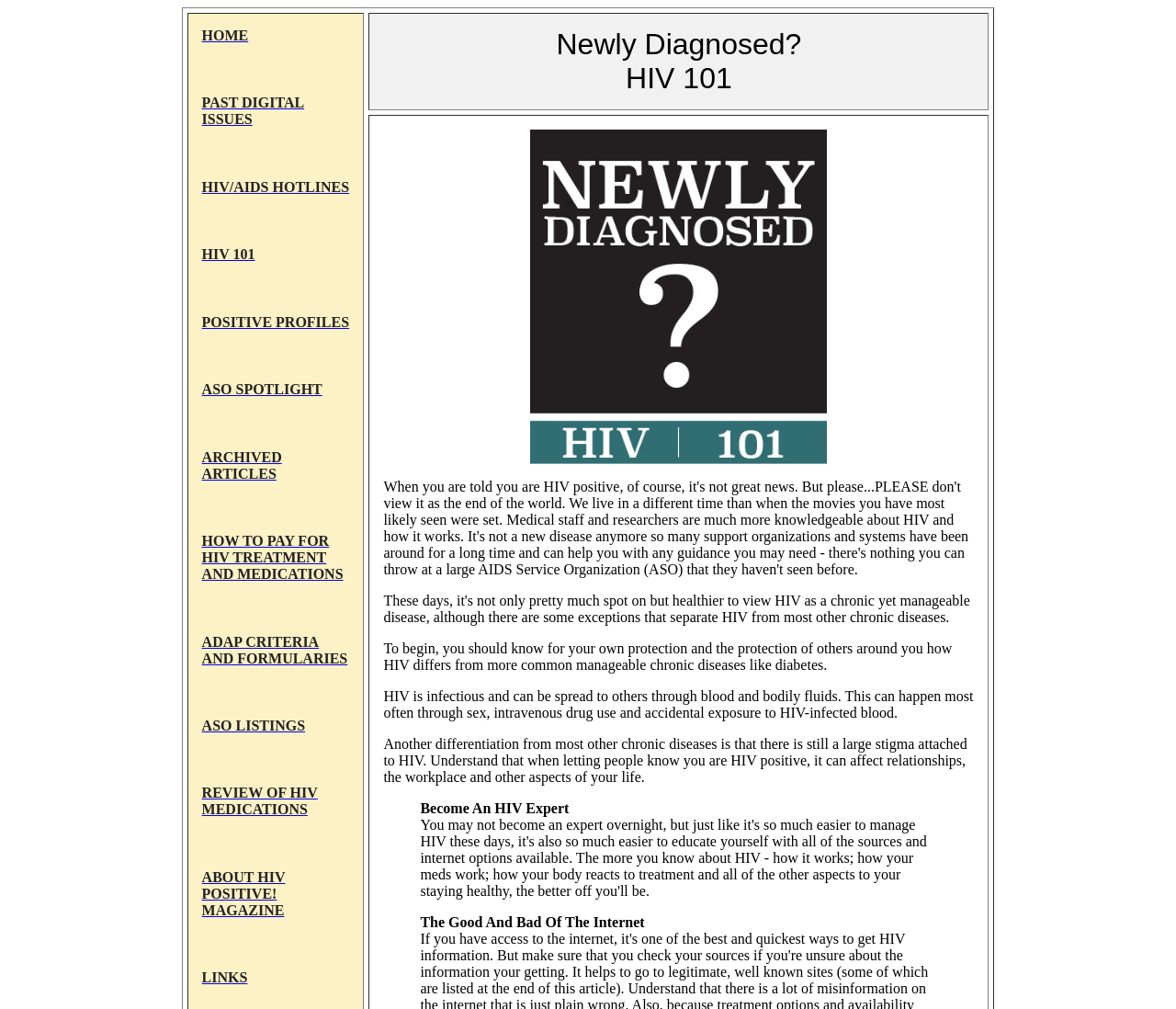Identify the bounding box coordinates of the section that should be clicked to achieve the task described: "Click on HOME".

[0.172, 0.025, 0.211, 0.044]